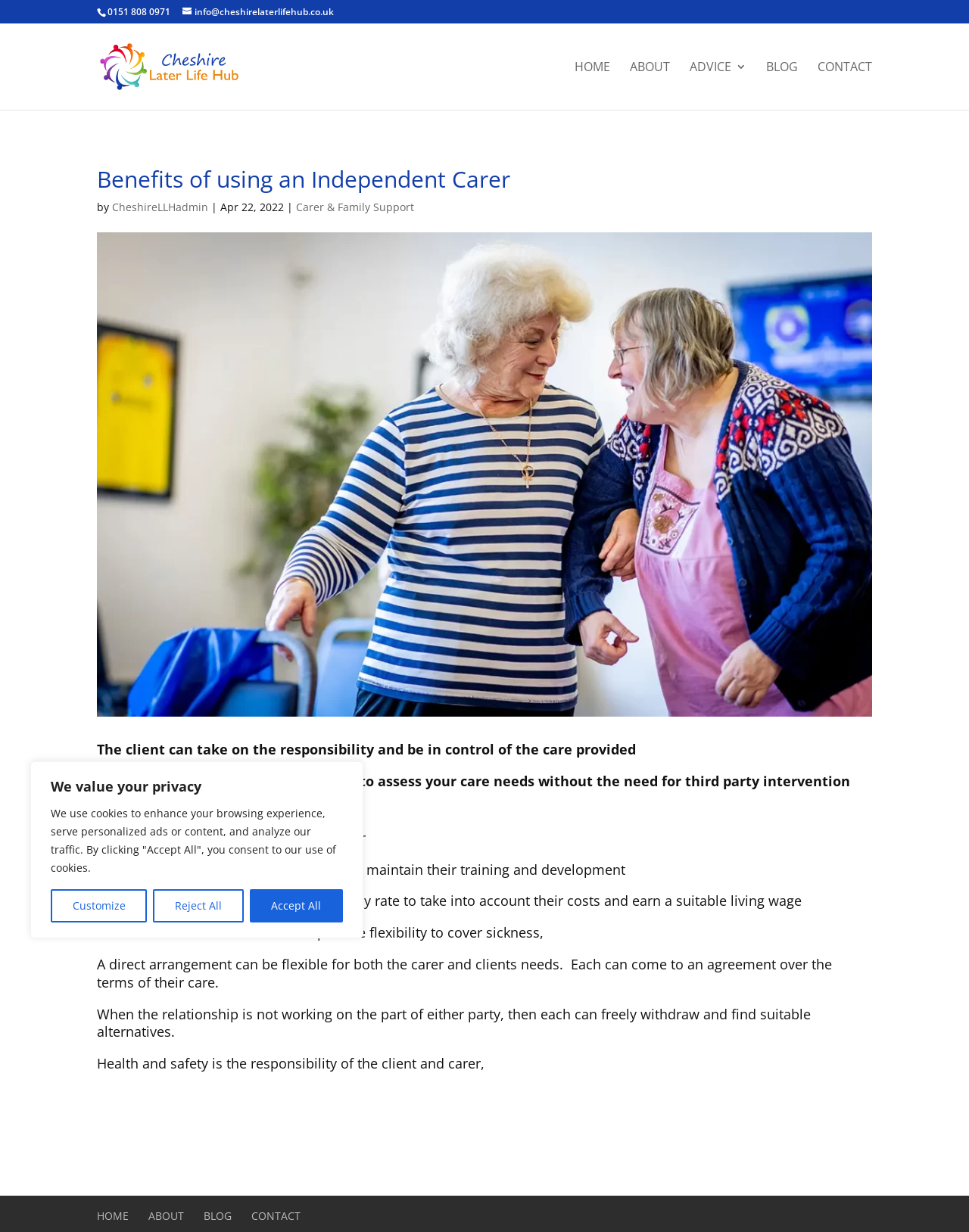Please specify the coordinates of the bounding box for the element that should be clicked to carry out this instruction: "Search the site". The coordinates must be four float numbers between 0 and 1, formatted as [left, top, right, bottom].

None